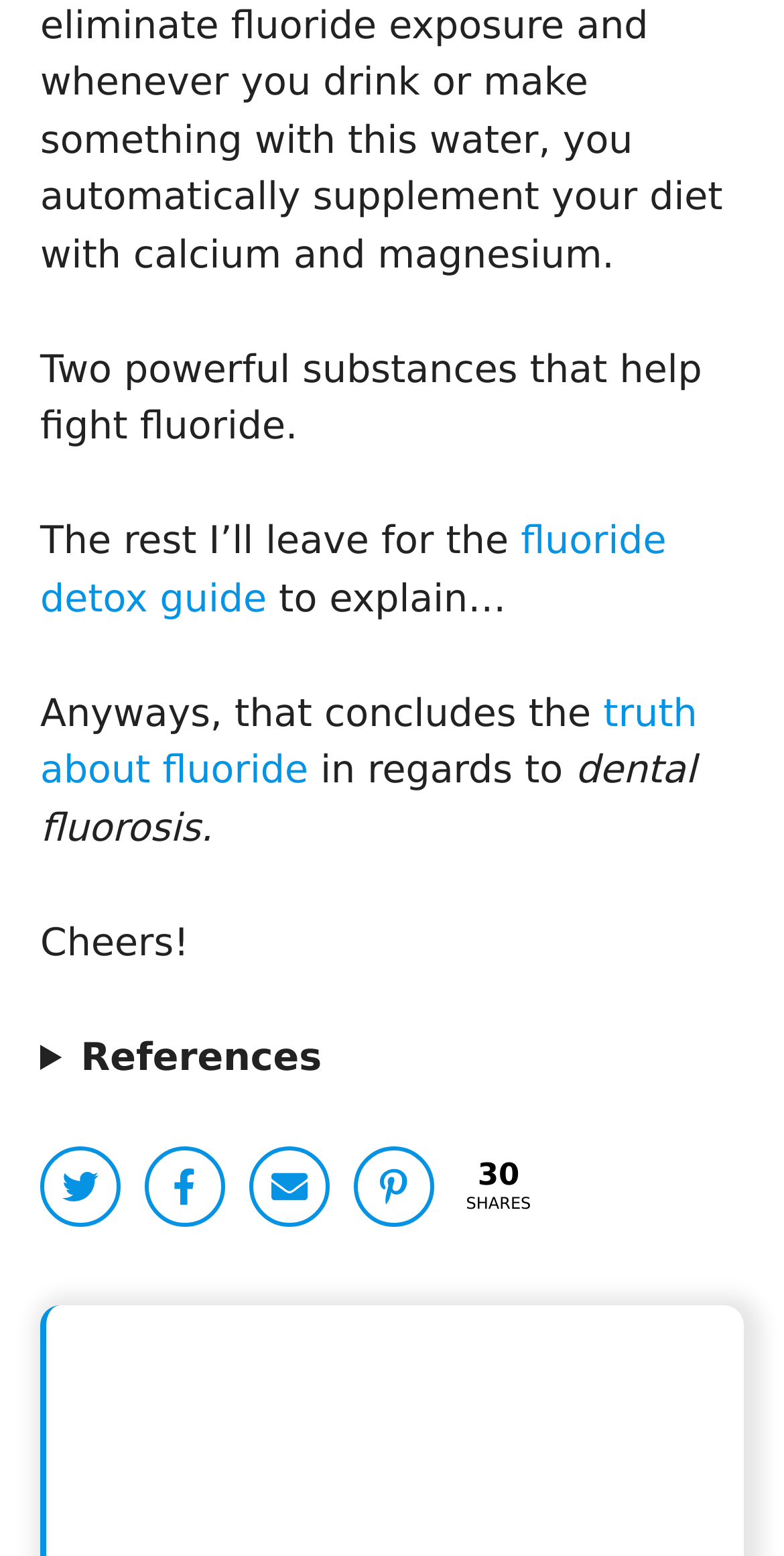From the webpage screenshot, identify the region described by truth about fluoride. Provide the bounding box coordinates as (top-left x, top-left y, bottom-right x, bottom-right y), with each value being a floating point number between 0 and 1.

[0.051, 0.444, 0.89, 0.509]